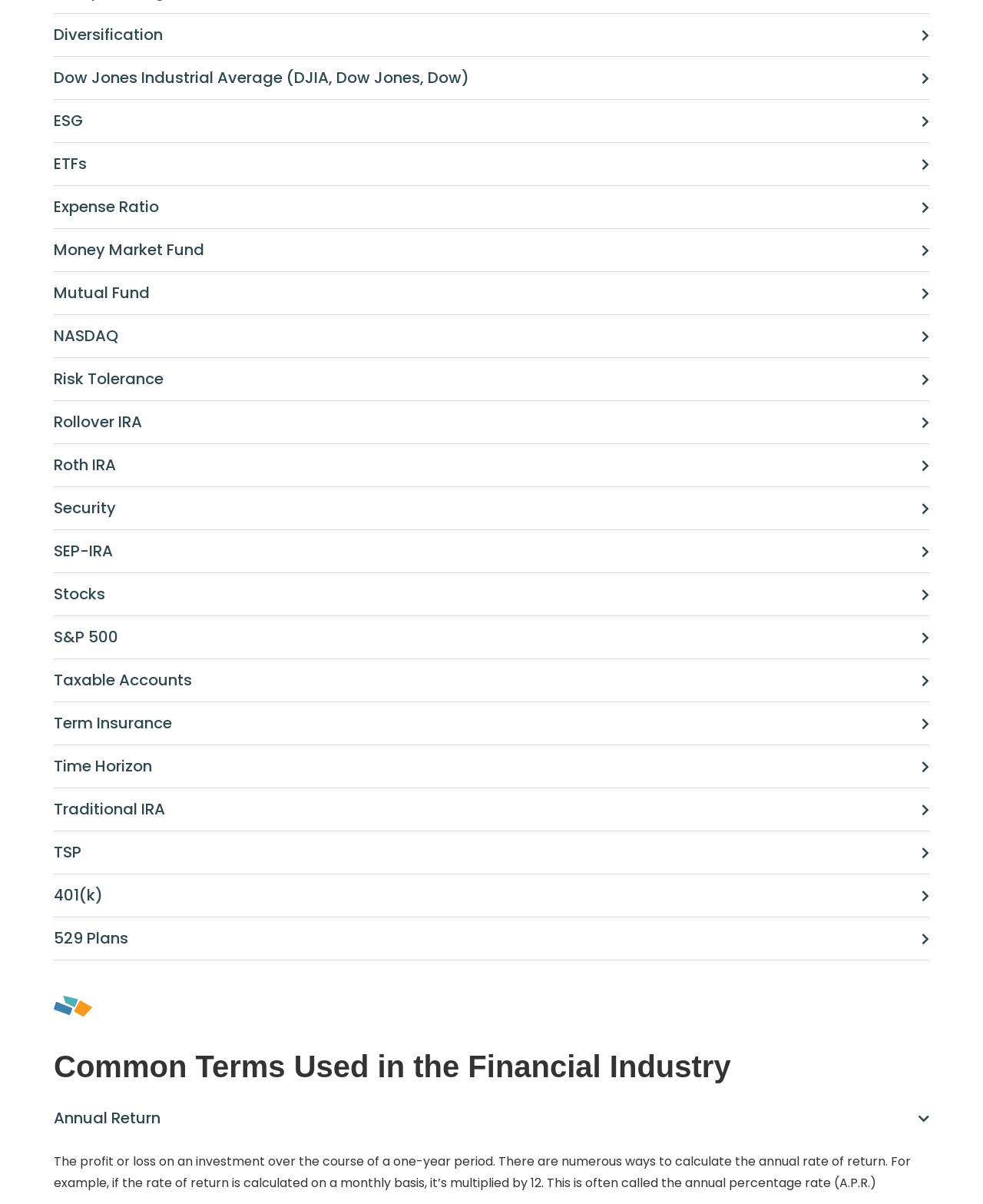Can you identify the bounding box coordinates of the clickable region needed to carry out this instruction: 'Learn about 401(k)'? The coordinates should be four float numbers within the range of 0 to 1, stated as [left, top, right, bottom].

[0.055, 0.734, 0.105, 0.752]